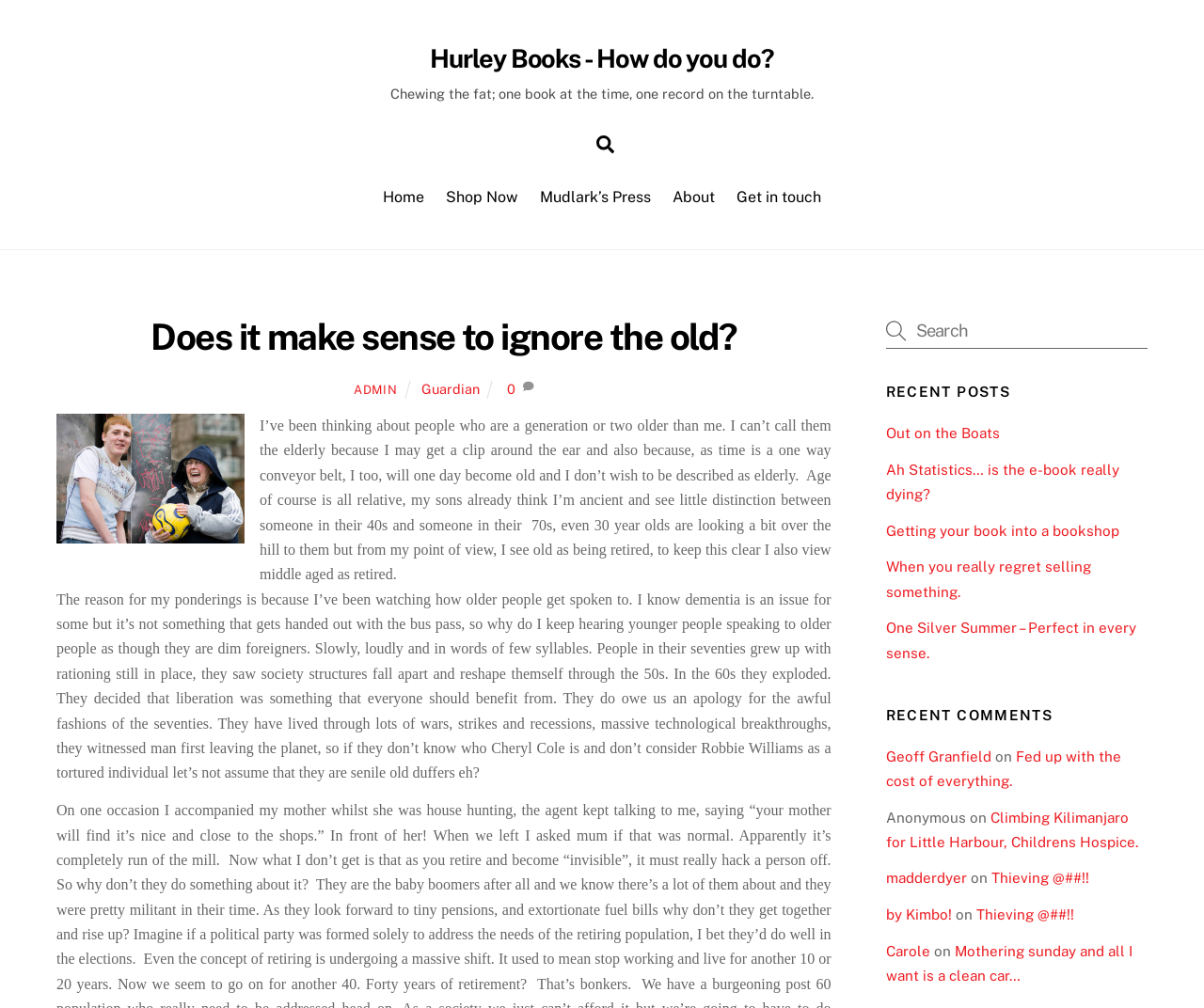Extract the bounding box coordinates for the described element: "Carole". The coordinates should be represented as four float numbers between 0 and 1: [left, top, right, bottom].

[0.736, 0.935, 0.772, 0.951]